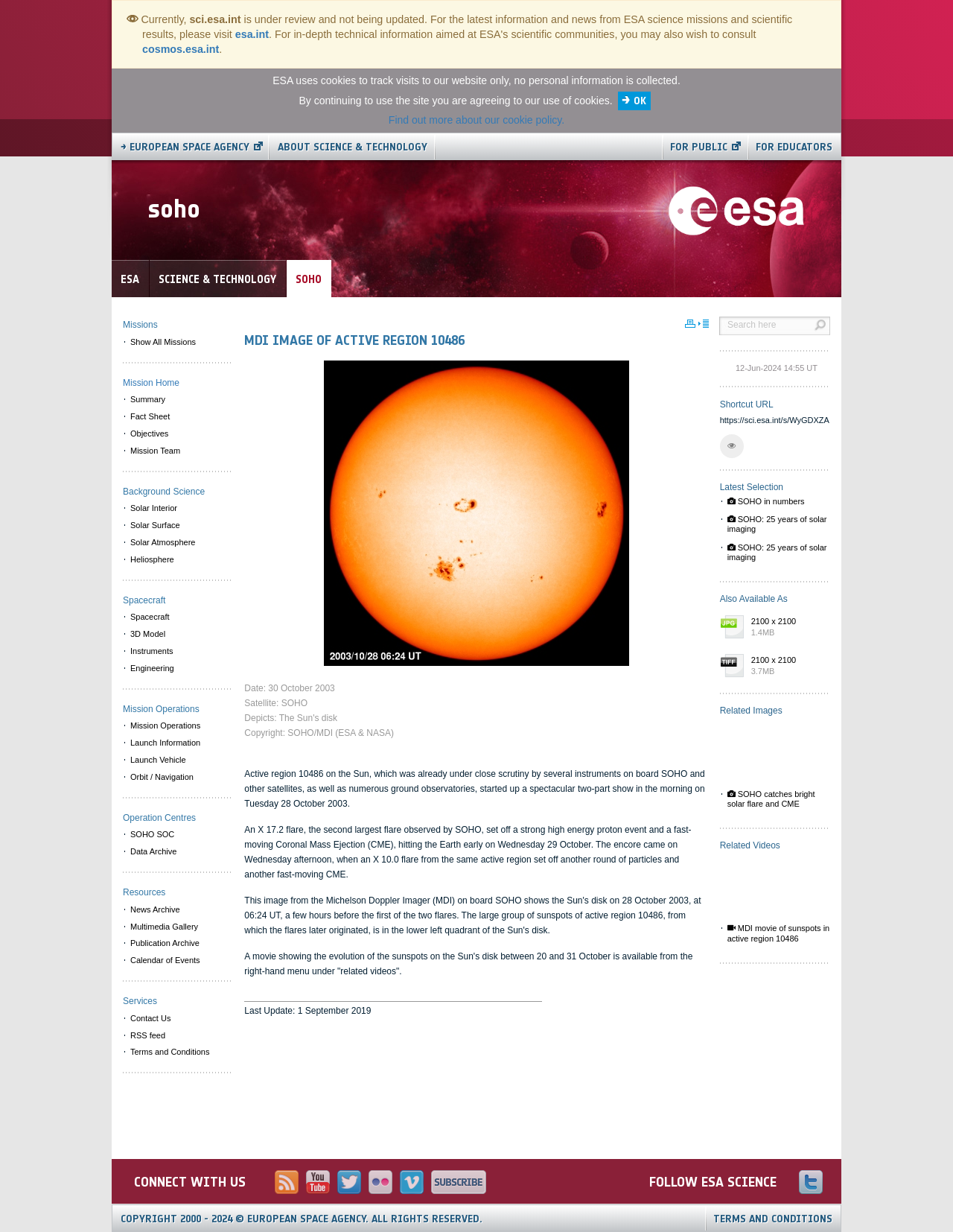Carefully examine the image and provide an in-depth answer to the question: What is the name of the active region shown in the image?

The answer can be found in the heading 'MDI IMAGE OF ACTIVE REGION 10486', which is located above the image. This heading indicates that the image shows active region 10486.